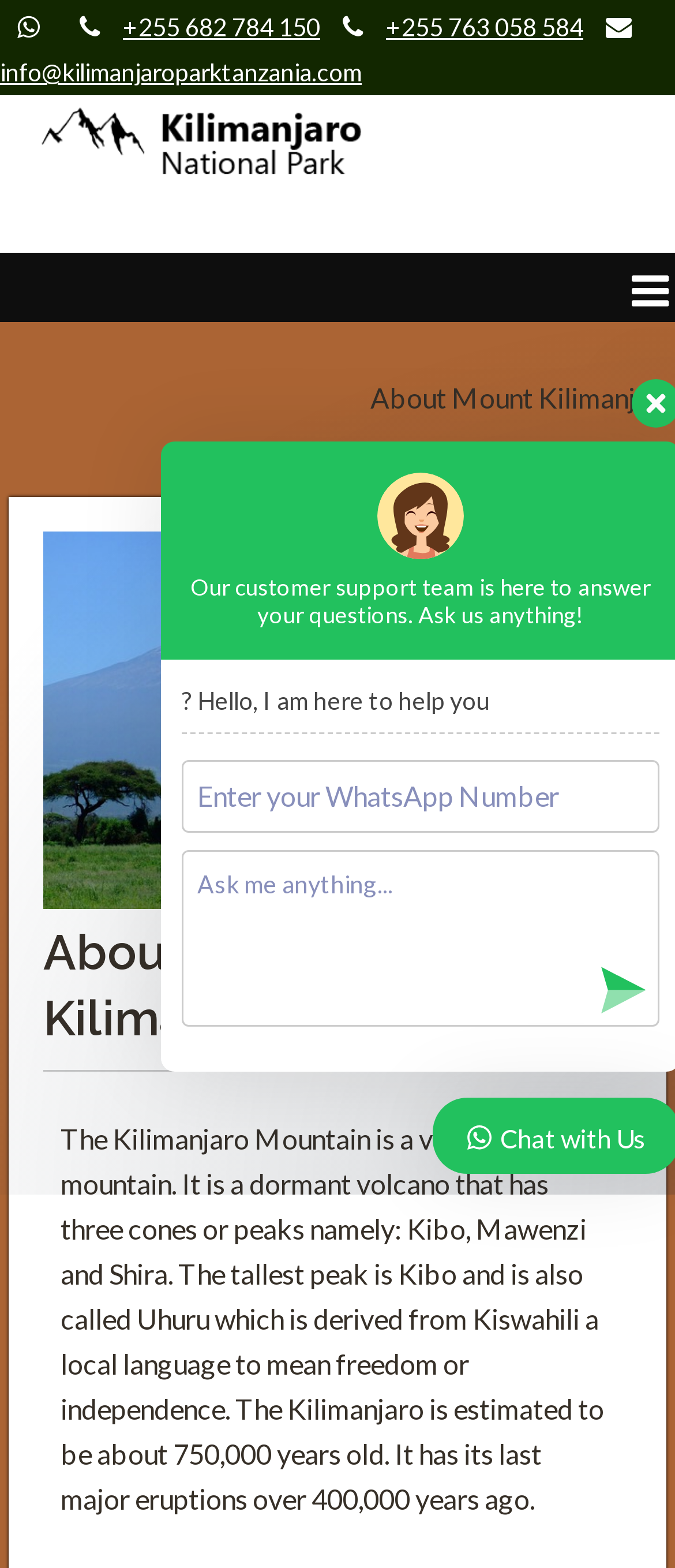Determine the webpage's heading and output its text content.

About Mount Kilimanjaro